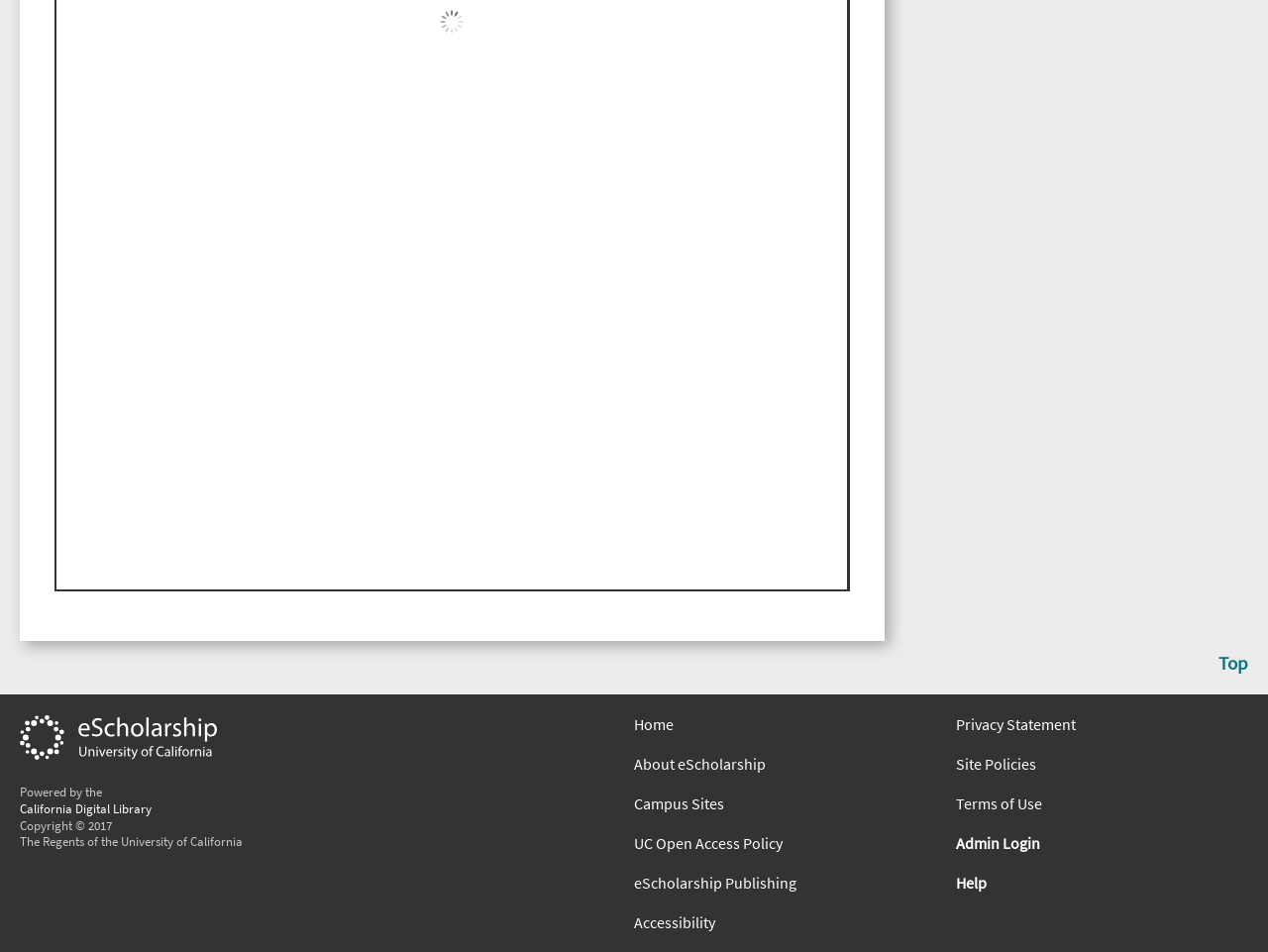Show me the bounding box coordinates of the clickable region to achieve the task as per the instruction: "learn about eScholarship".

[0.5, 0.792, 0.73, 0.813]